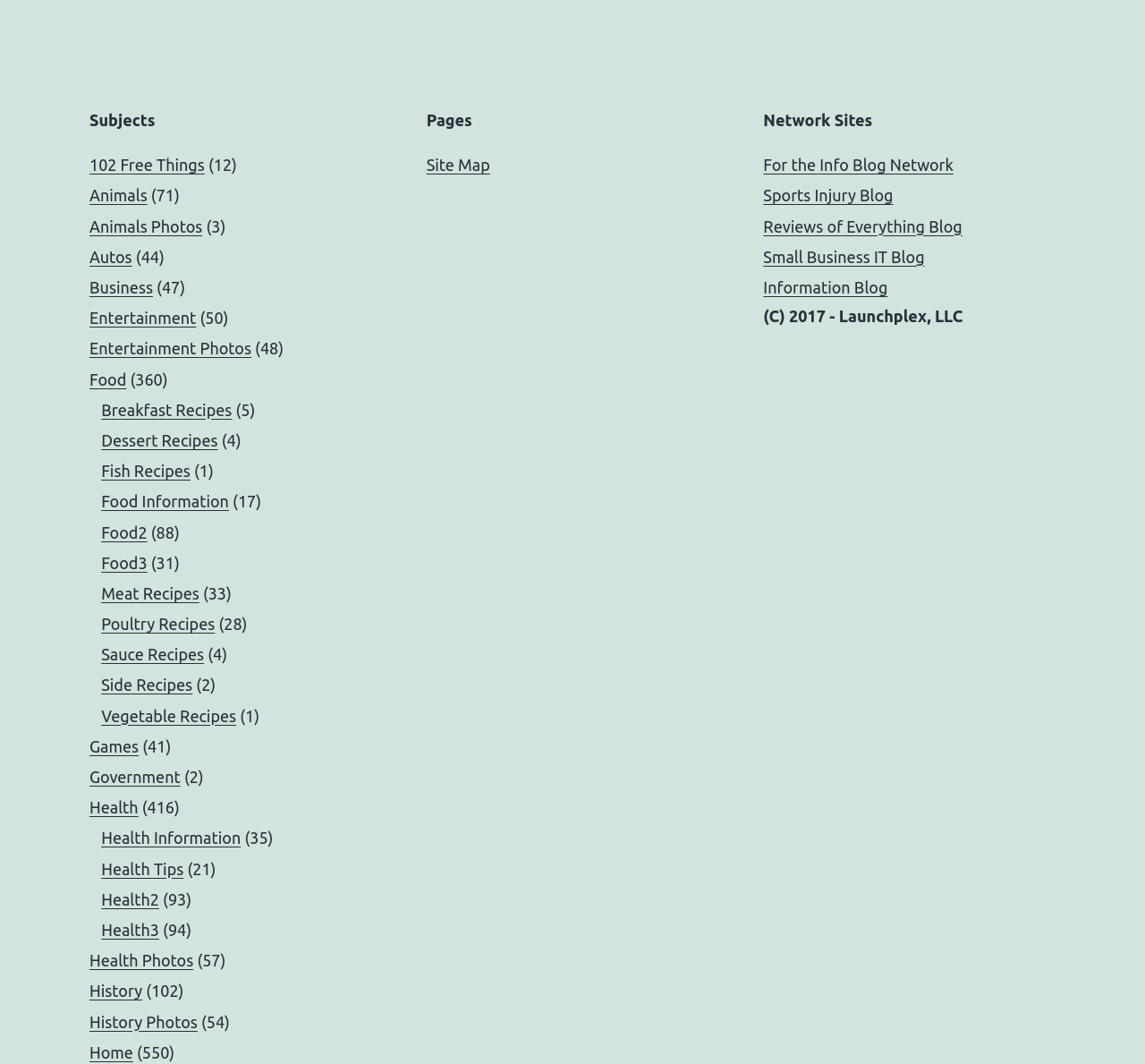What is the name of the network site listed first?
Look at the image and answer with only one word or phrase.

For the Info Blog Network